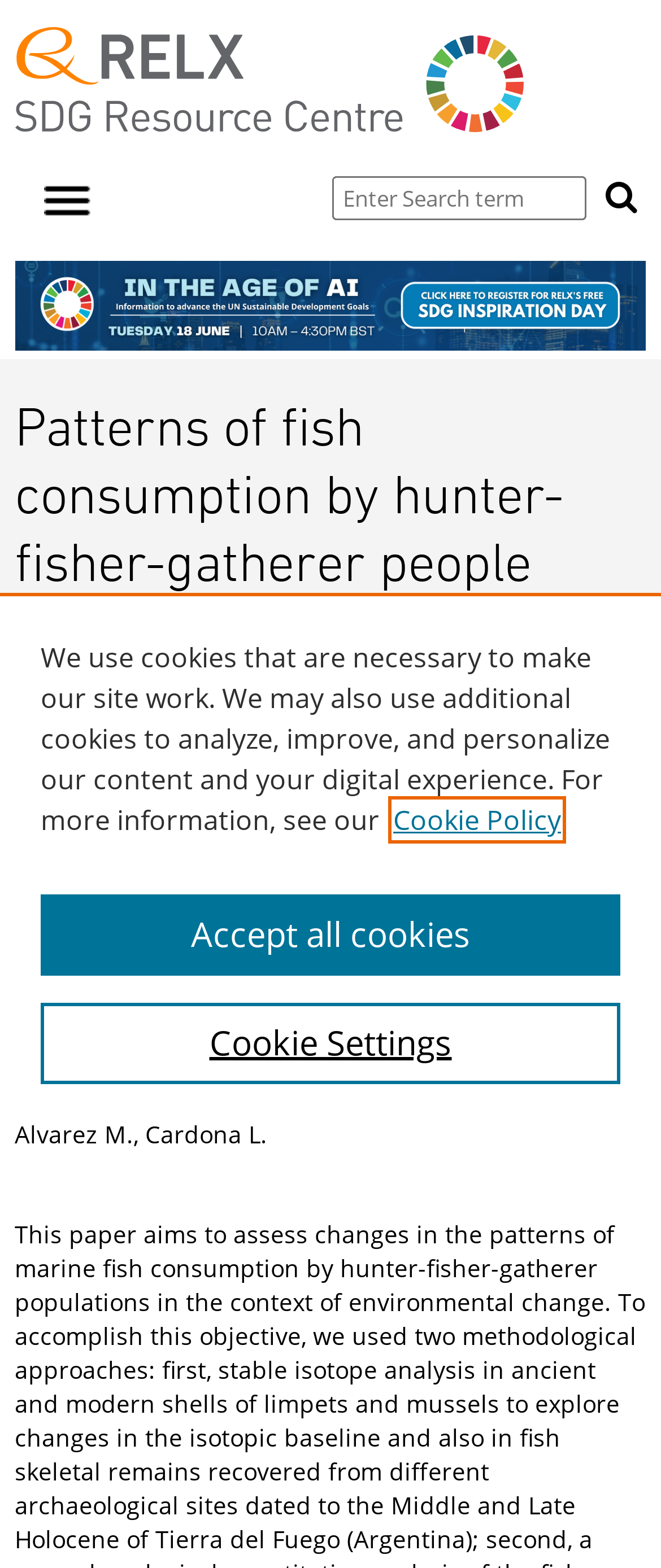What is the name of the journal?
With the help of the image, please provide a detailed response to the question.

I found the answer by looking at the text 'Journal of Archaeological Science, Volume 152, April 2023' which is located below the title of the webpage.